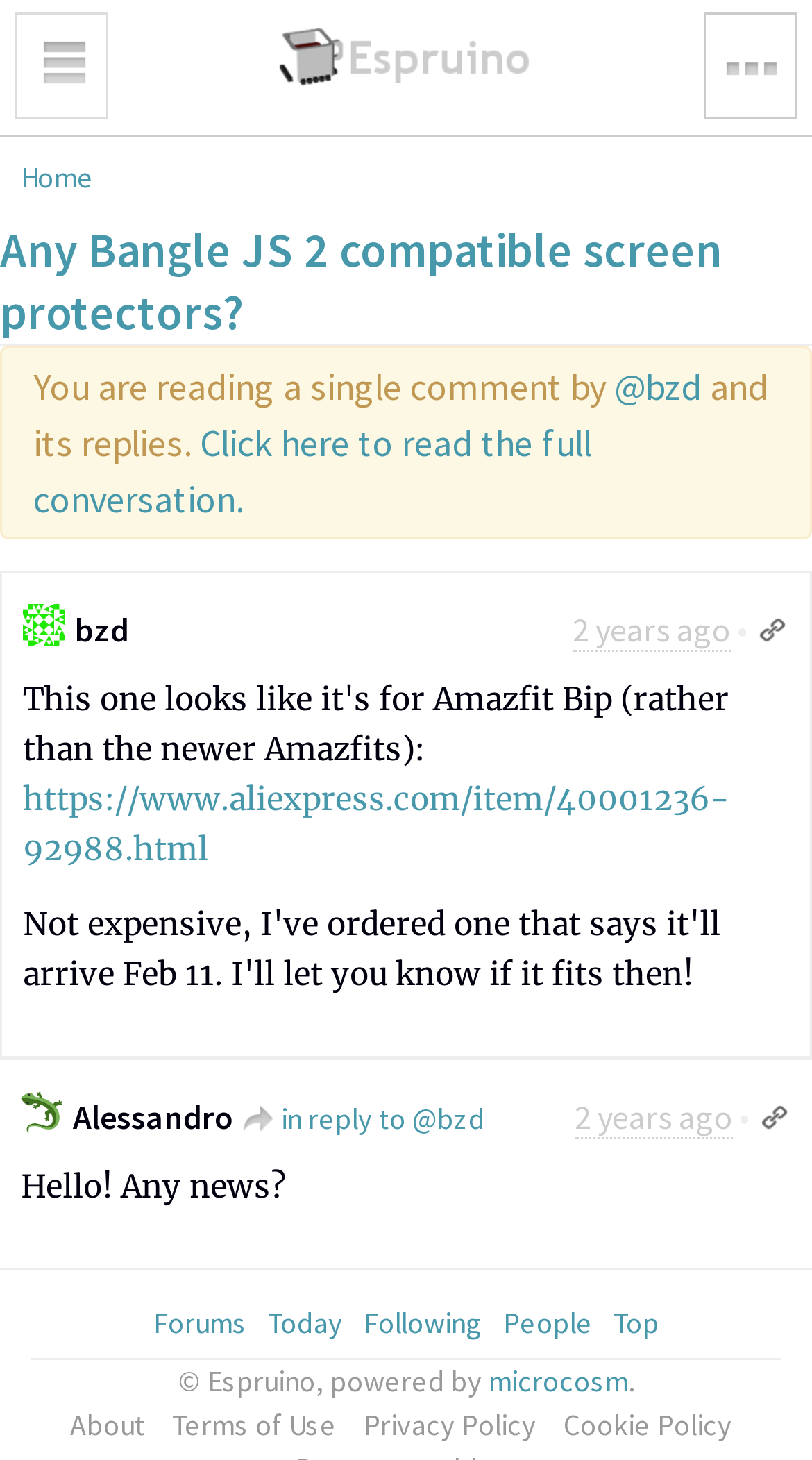Please identify the coordinates of the bounding box that should be clicked to fulfill this instruction: "Visit the Espruino homepage".

[0.344, 0.02, 0.656, 0.065]